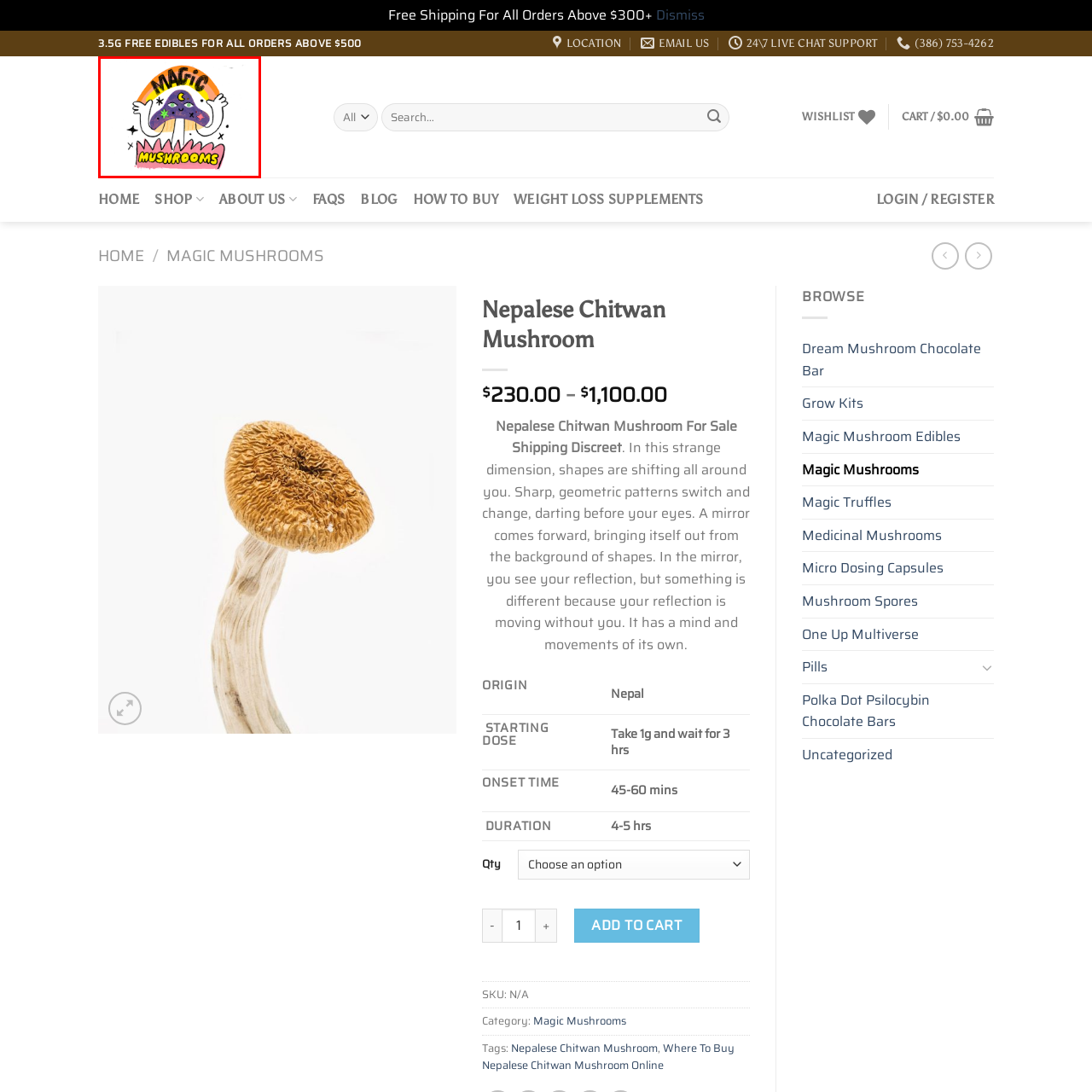Write a thorough description of the contents of the image marked by the red outline.

The image features a whimsical illustration of a mushroom, characterized by a vibrant purple cap adorned with stars and green shapes. Below the mushroom, bold text reads "MAGIC MUSHROOMS" in an eye-catching, playful font, complemented by a pink background. Above the mushroom, a radiant sunburst design adds a cheerful touch, enhancing the overall magical and fantastical feel of the artwork. This design resonates with themes of enchantment and the allure of the mystical, making it an intriguing visual representation associated with nature and exploration.